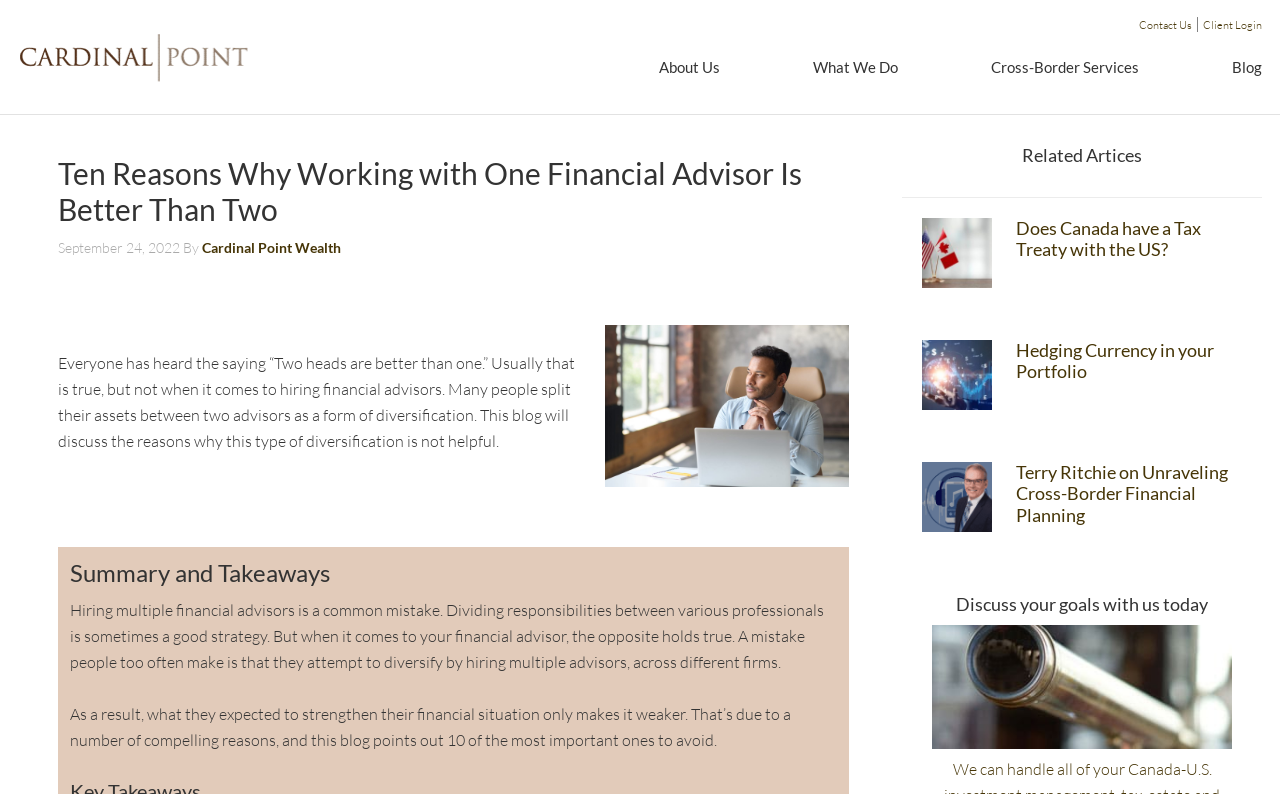Your task is to find and give the main heading text of the webpage.

Ten Reasons Why Working with One Financial Advisor Is Better Than Two